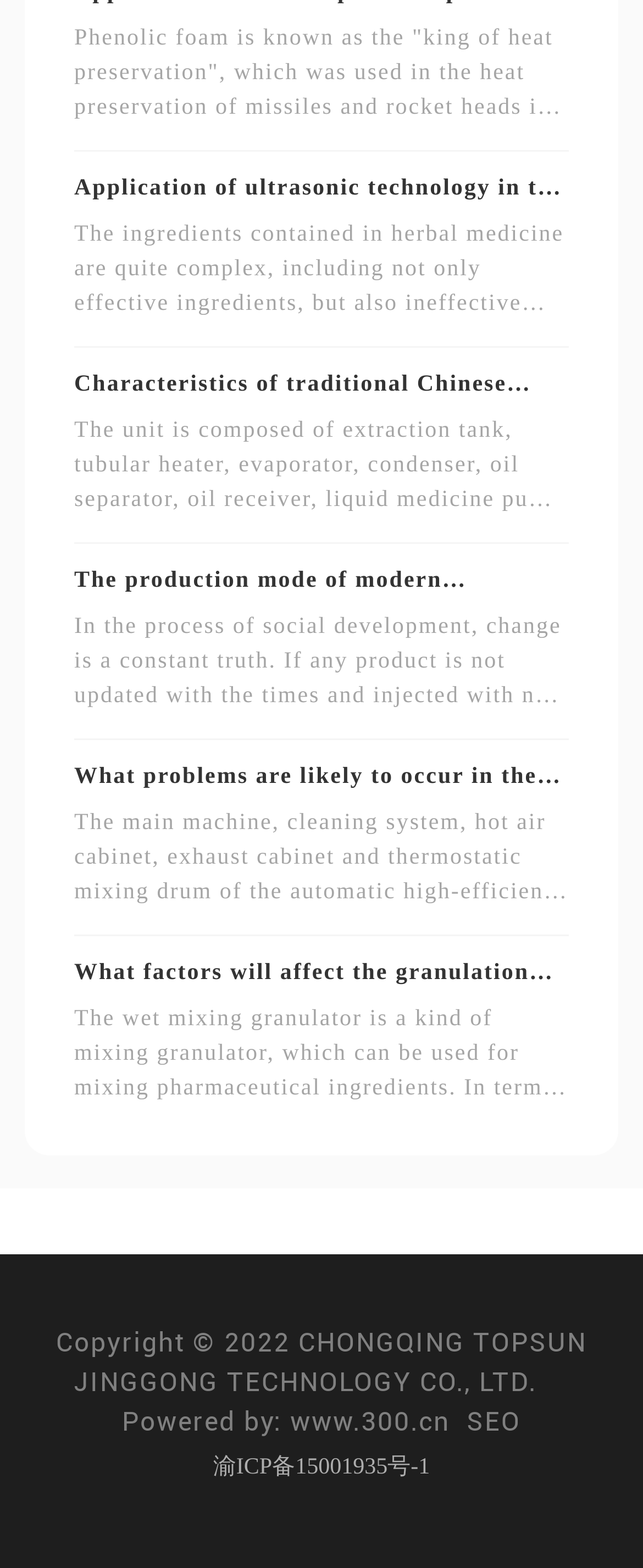Please indicate the bounding box coordinates of the element's region to be clicked to achieve the instruction: "Follow the link about what problems are likely to occur in the mechanical part of the automatic high-efficiency coating machine". Provide the coordinates as four float numbers between 0 and 1, i.e., [left, top, right, bottom].

[0.115, 0.488, 0.871, 0.533]